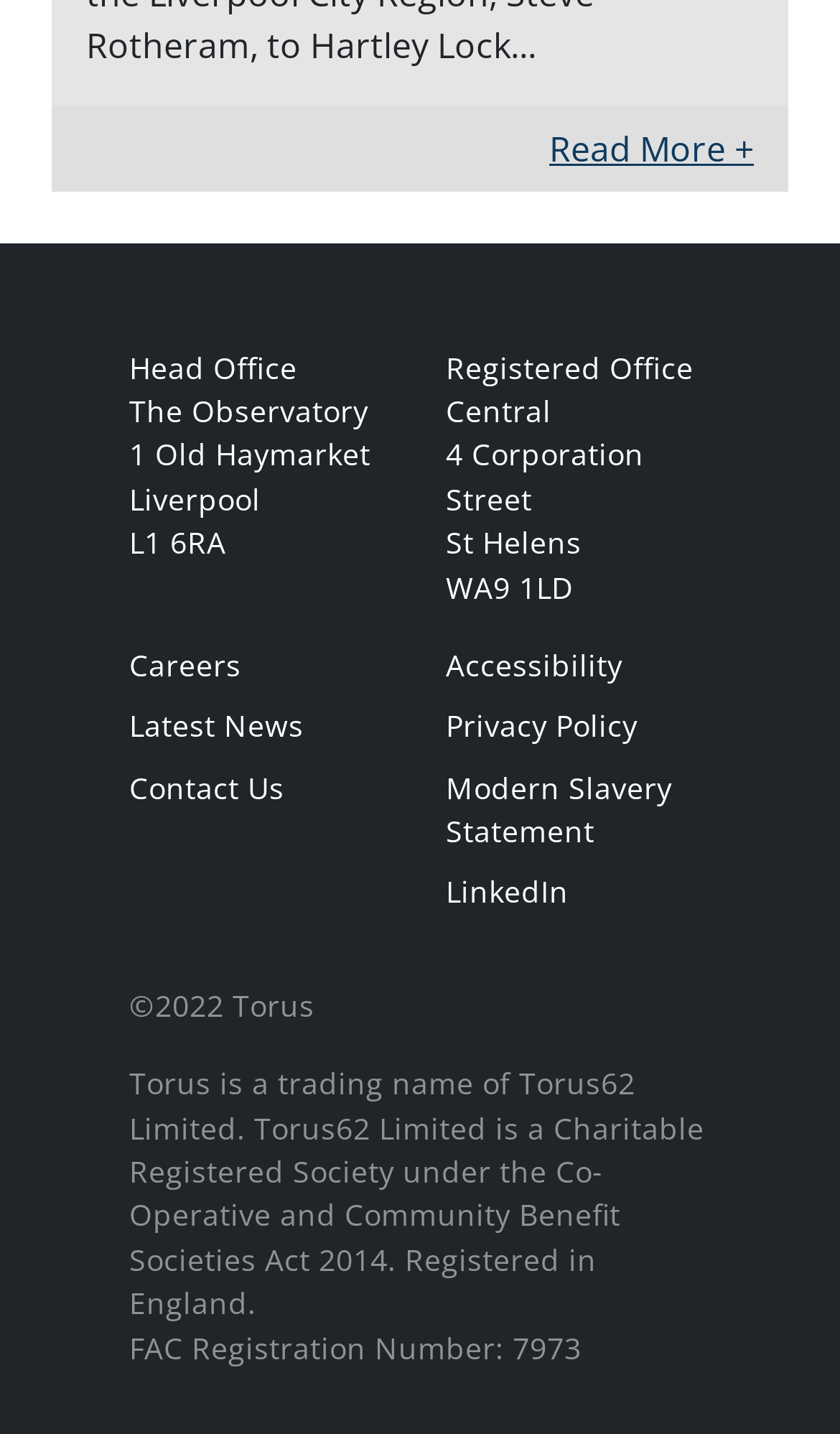Identify the bounding box coordinates of the clickable region to carry out the given instruction: "Visit the LinkedIn page".

[0.531, 0.608, 0.677, 0.636]